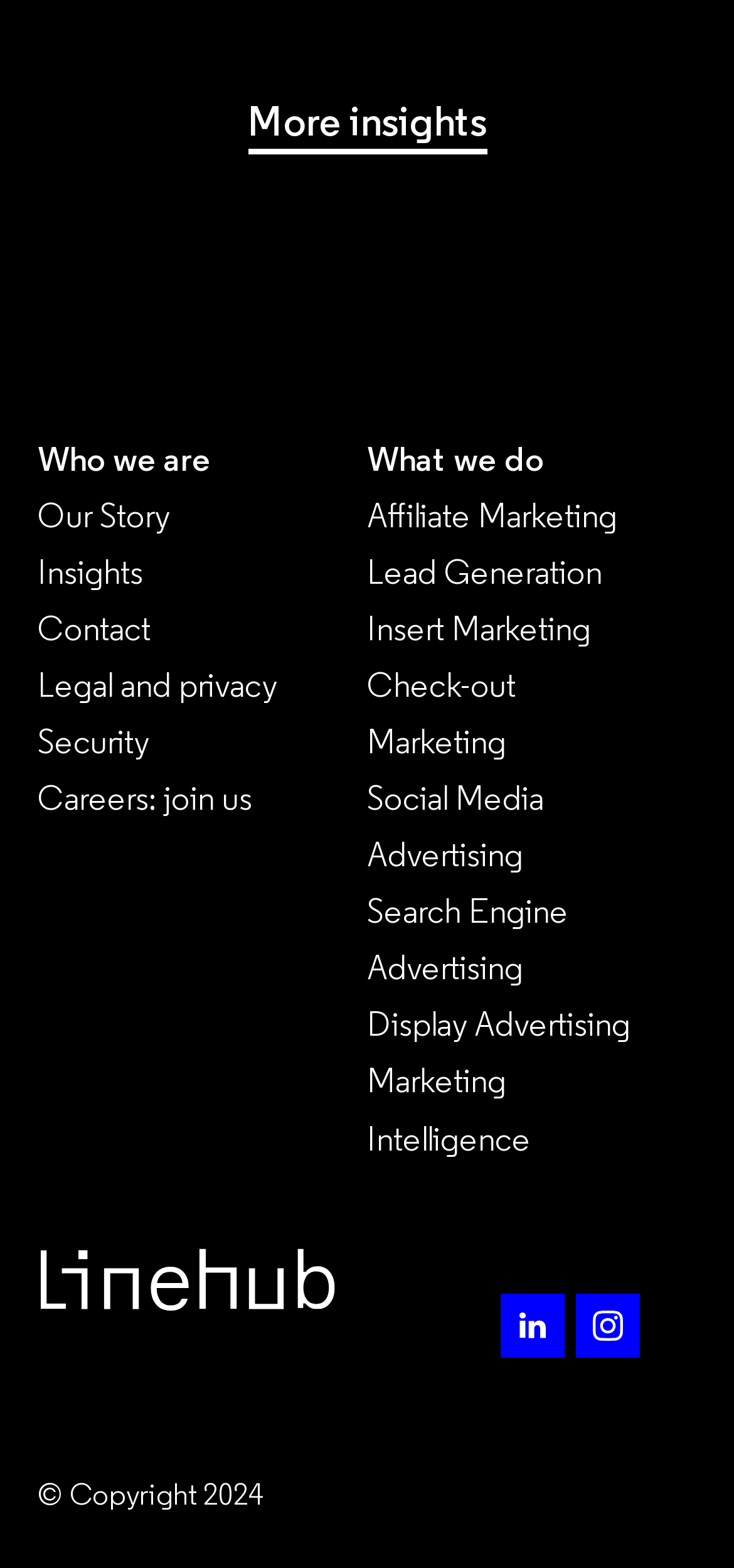Use a single word or phrase to answer the question: What is the company's copyright year?

2024